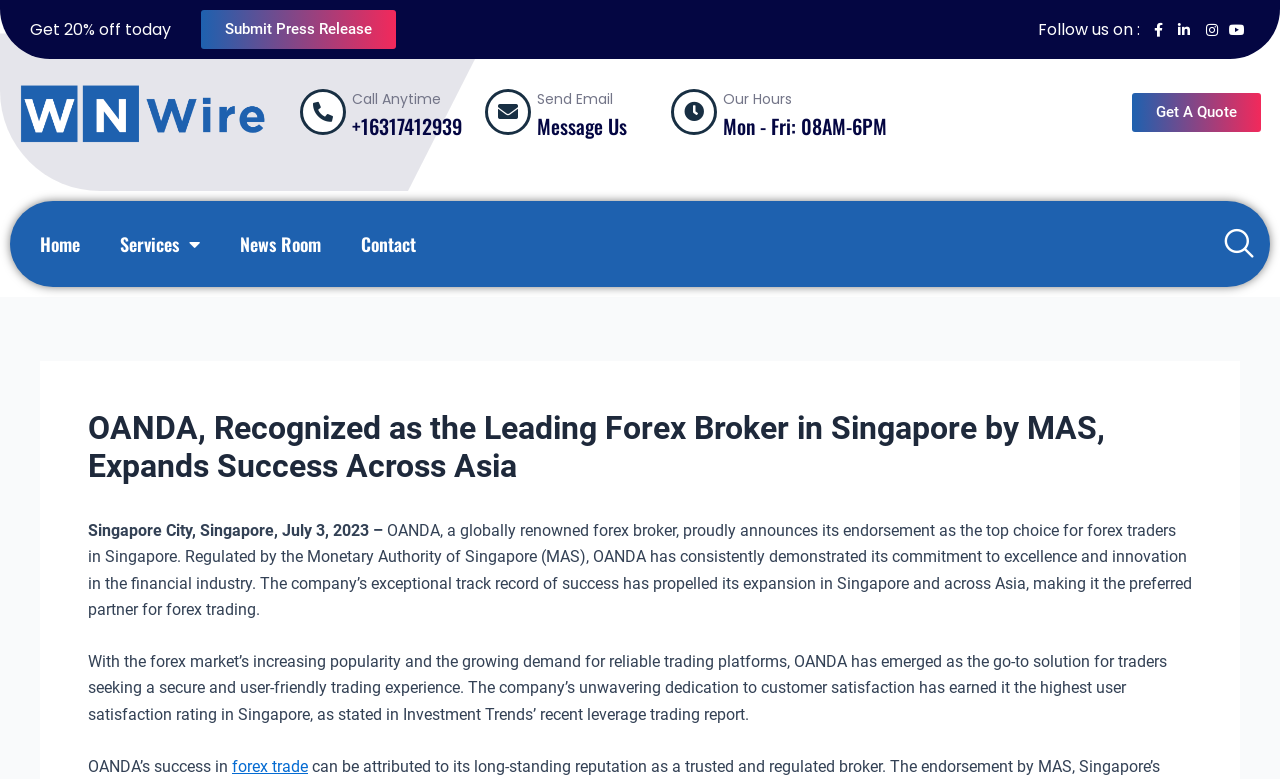Provide the bounding box coordinates for the UI element that is described as: "Services".

[0.078, 0.284, 0.172, 0.343]